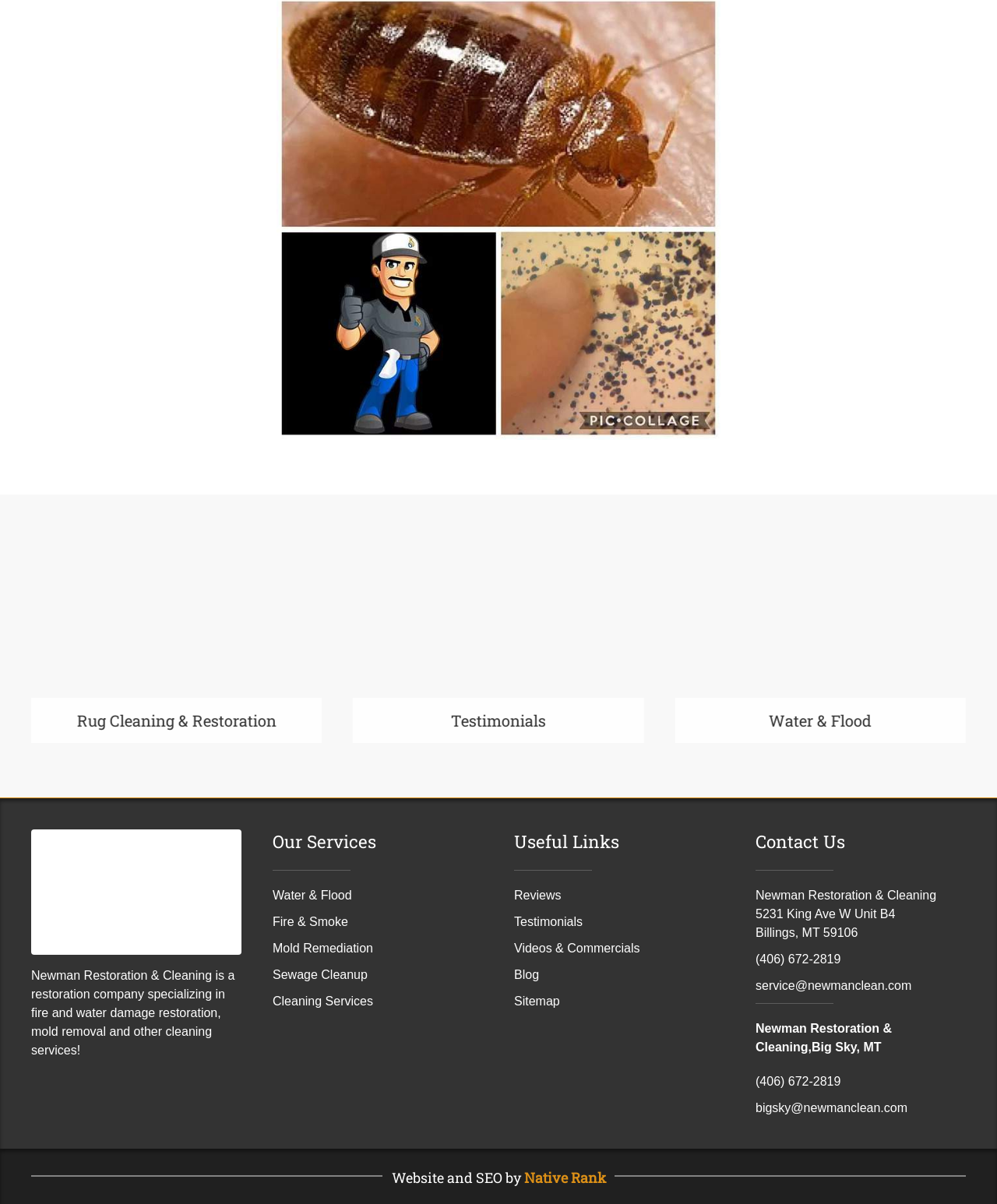Select the bounding box coordinates of the element I need to click to carry out the following instruction: "Check the Contact Us information".

[0.758, 0.738, 0.939, 0.749]